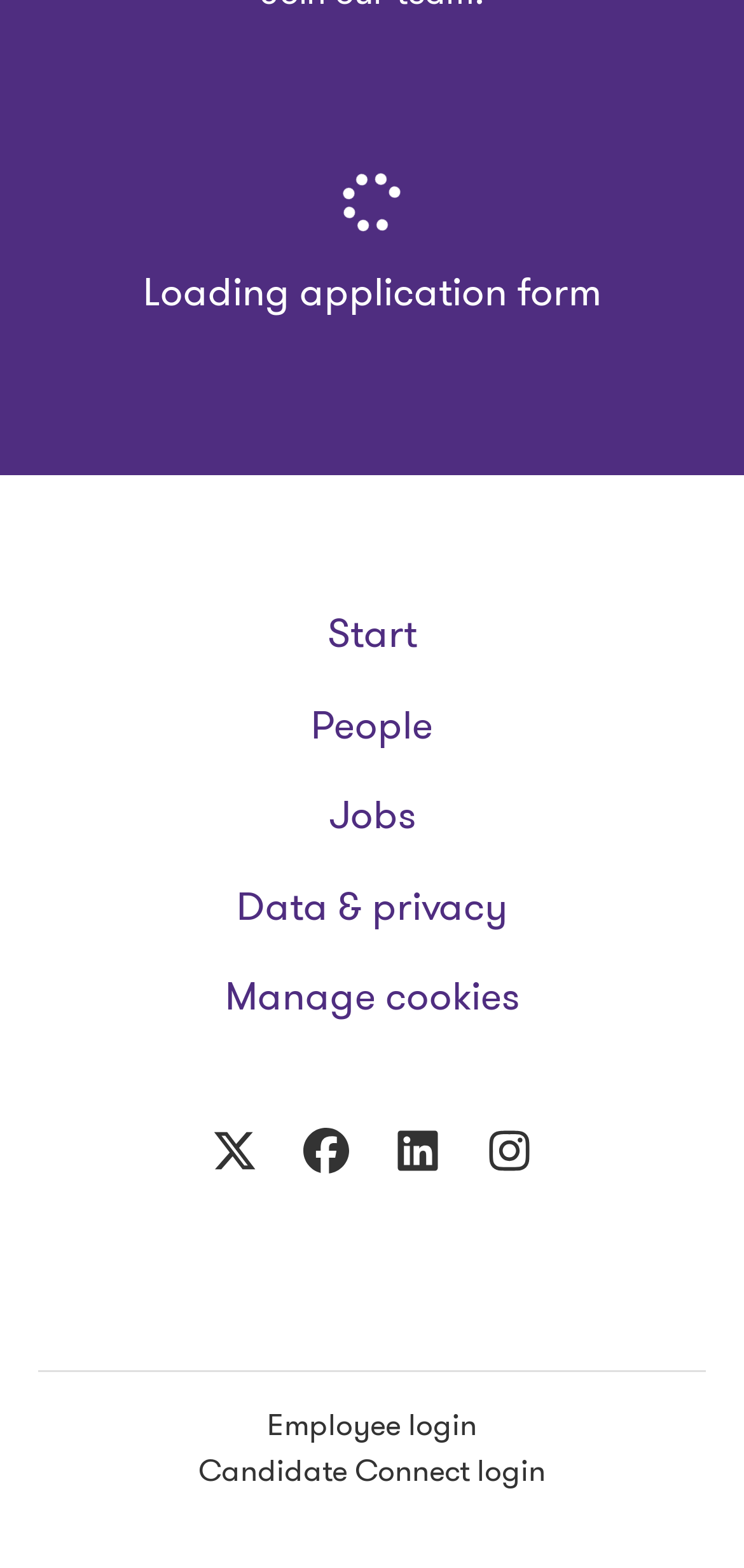Please reply to the following question with a single word or a short phrase:
What is the purpose of the 'Manage cookies' button?

To manage cookies